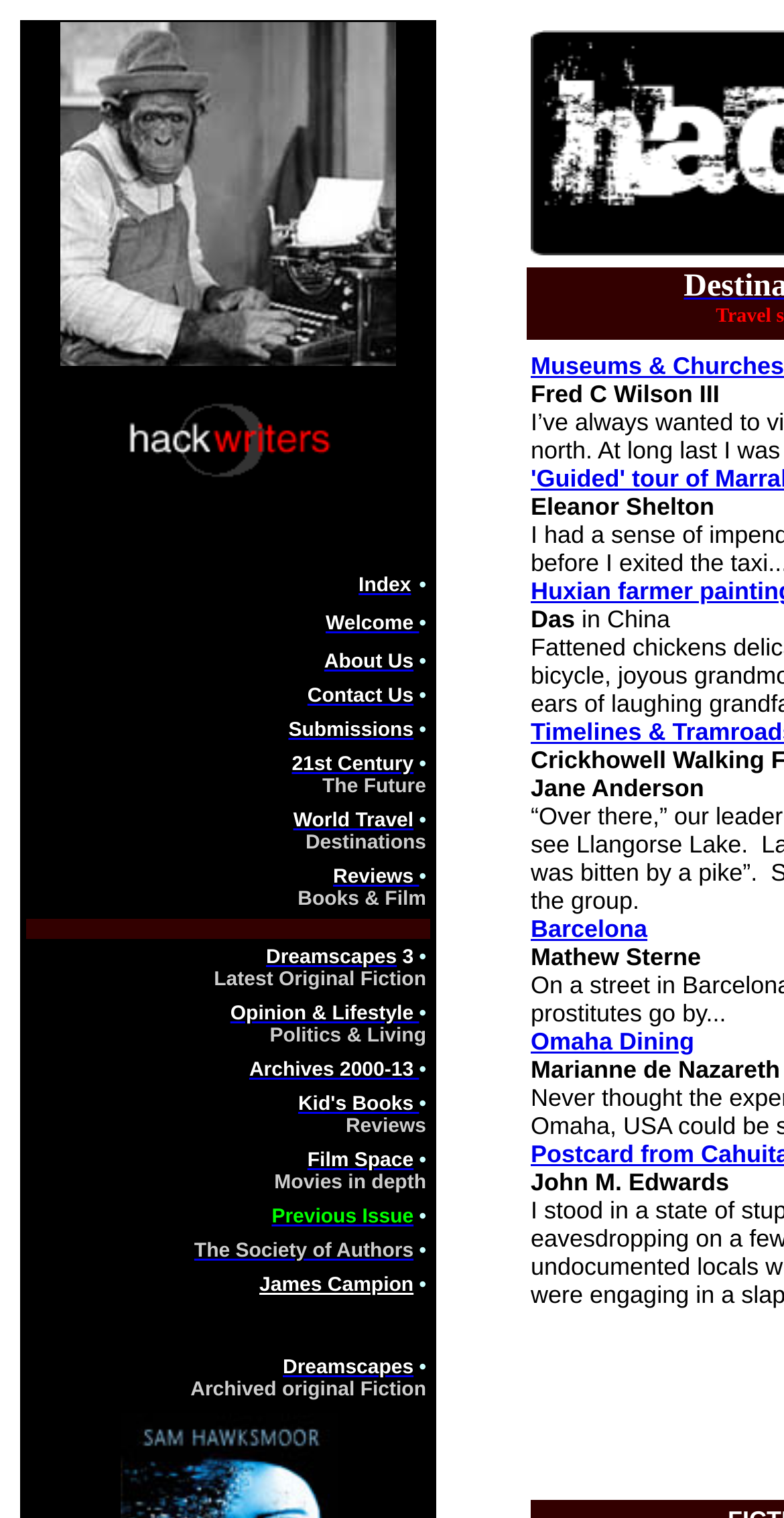Find the bounding box coordinates of the element to click in order to complete the given instruction: "Explore World Travel."

[0.374, 0.534, 0.527, 0.548]